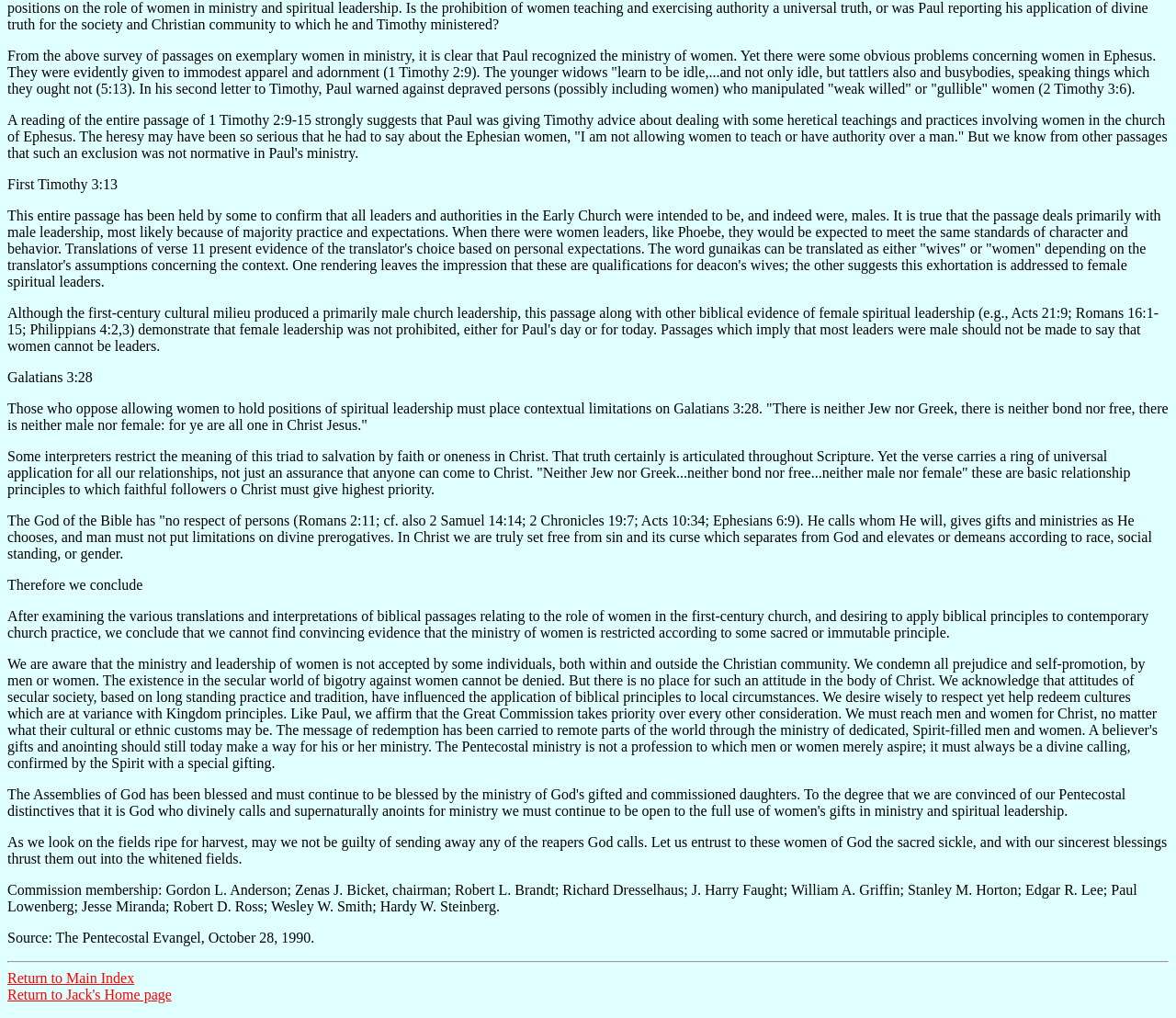What is the author's conclusion about women in ministry?
Using the details from the image, give an elaborate explanation to answer the question.

After examining the various translations and interpretations of biblical passages relating to the role of women in the first-century church, the author concludes that there is no convincing evidence that the ministry of women is restricted according to some sacred or immutable principle.